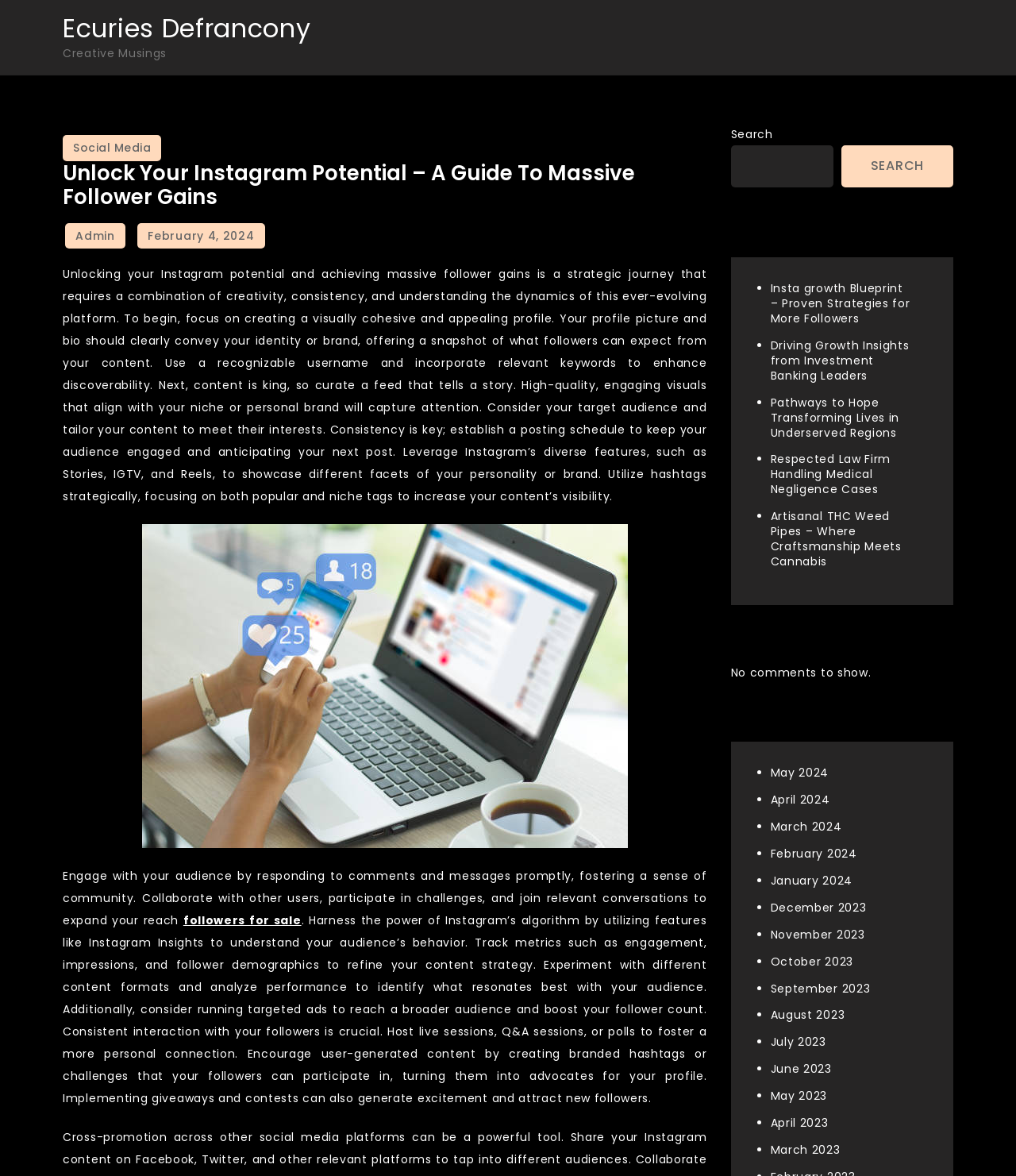Please locate the bounding box coordinates of the element that needs to be clicked to achieve the following instruction: "Check the 'Recent Posts' section". The coordinates should be four float numbers between 0 and 1, i.e., [left, top, right, bottom].

[0.719, 0.186, 0.938, 0.206]